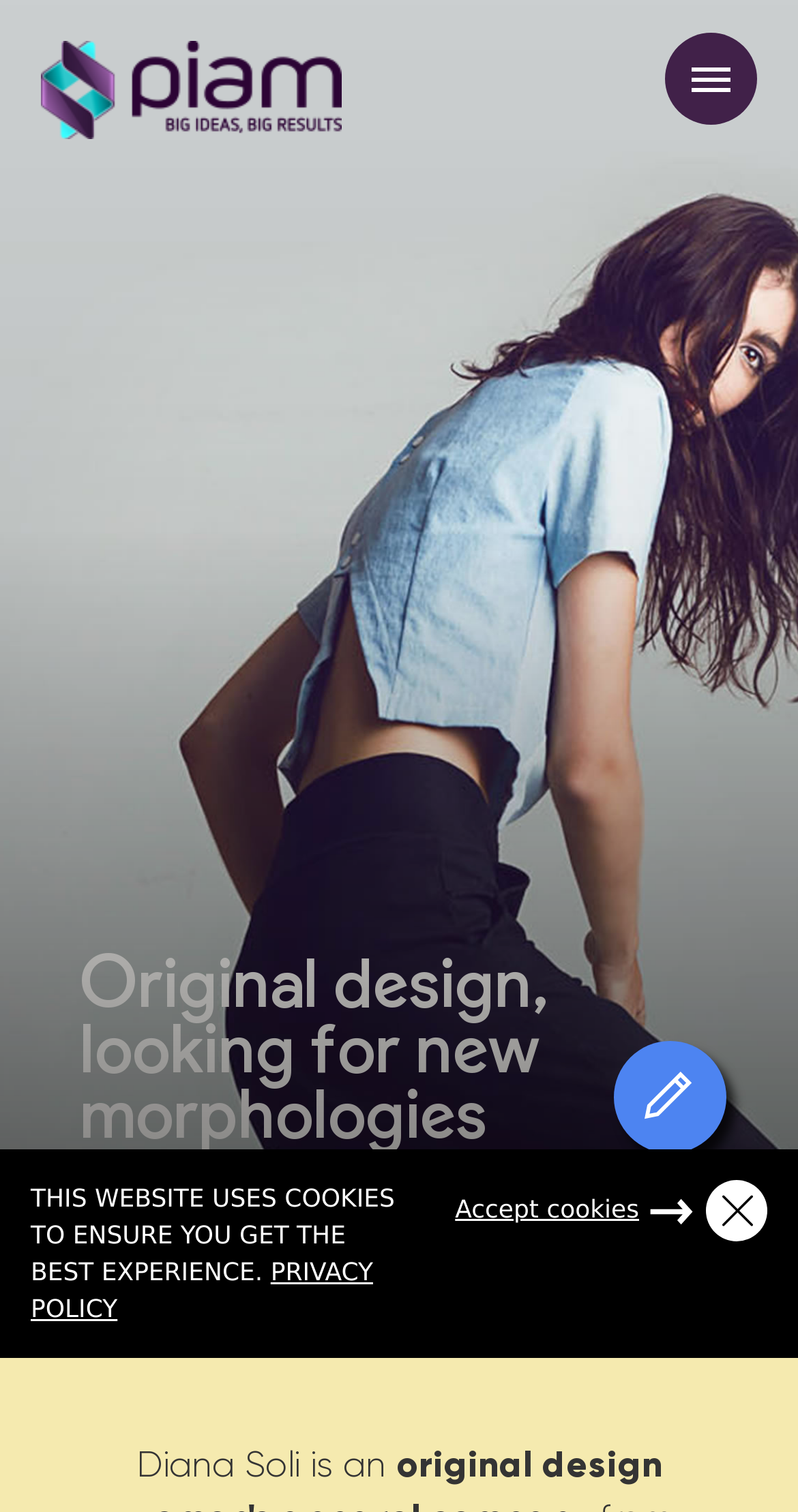Using the information in the image, give a detailed answer to the following question: What is the contact information?

The contact information can be found in the link element with the text '3424662136', which is likely a phone number.